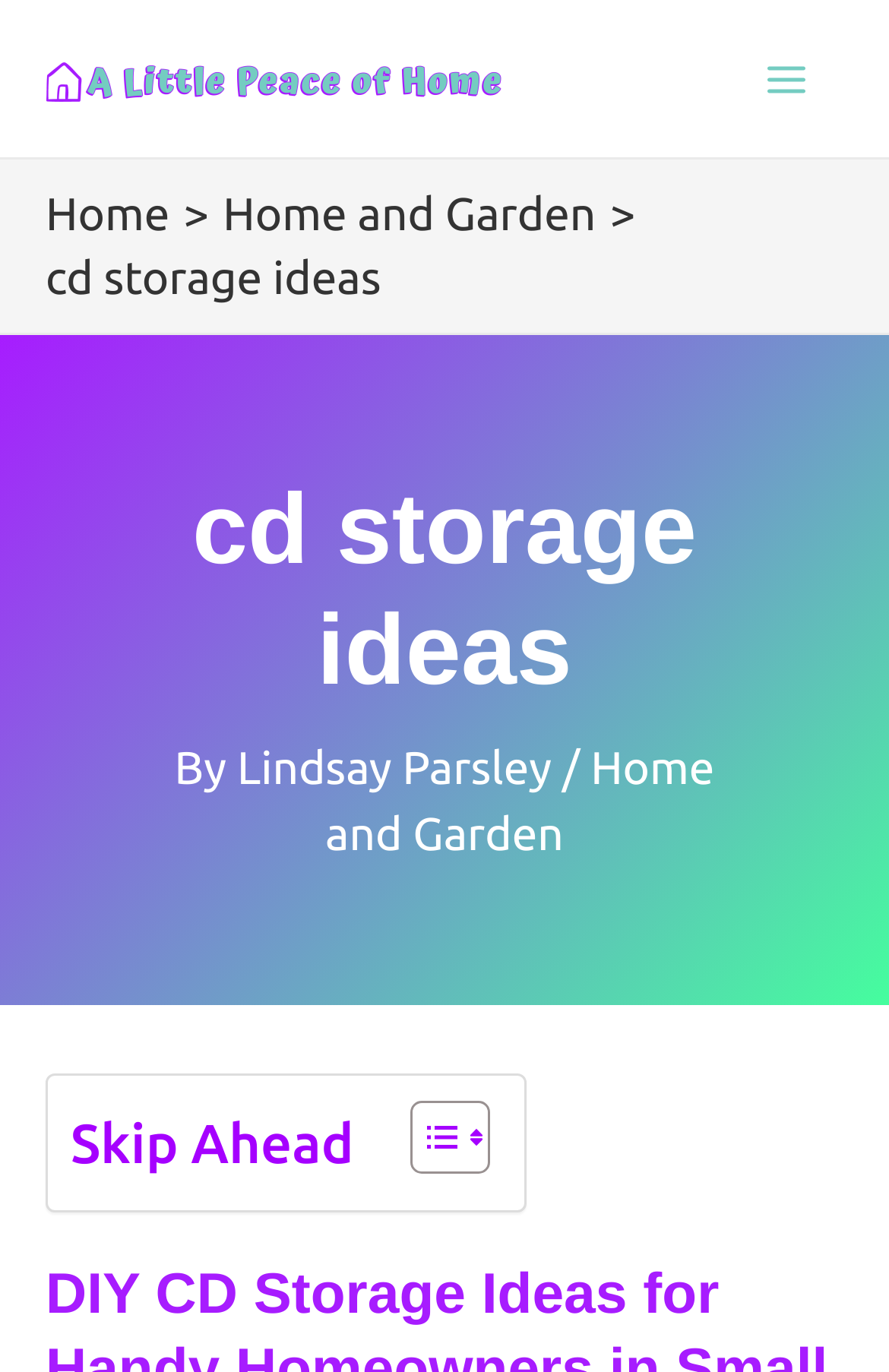What is the category of this blog post?
Please use the image to deliver a detailed and complete answer.

The category is mentioned below the heading, with a link to other related content in the same category.